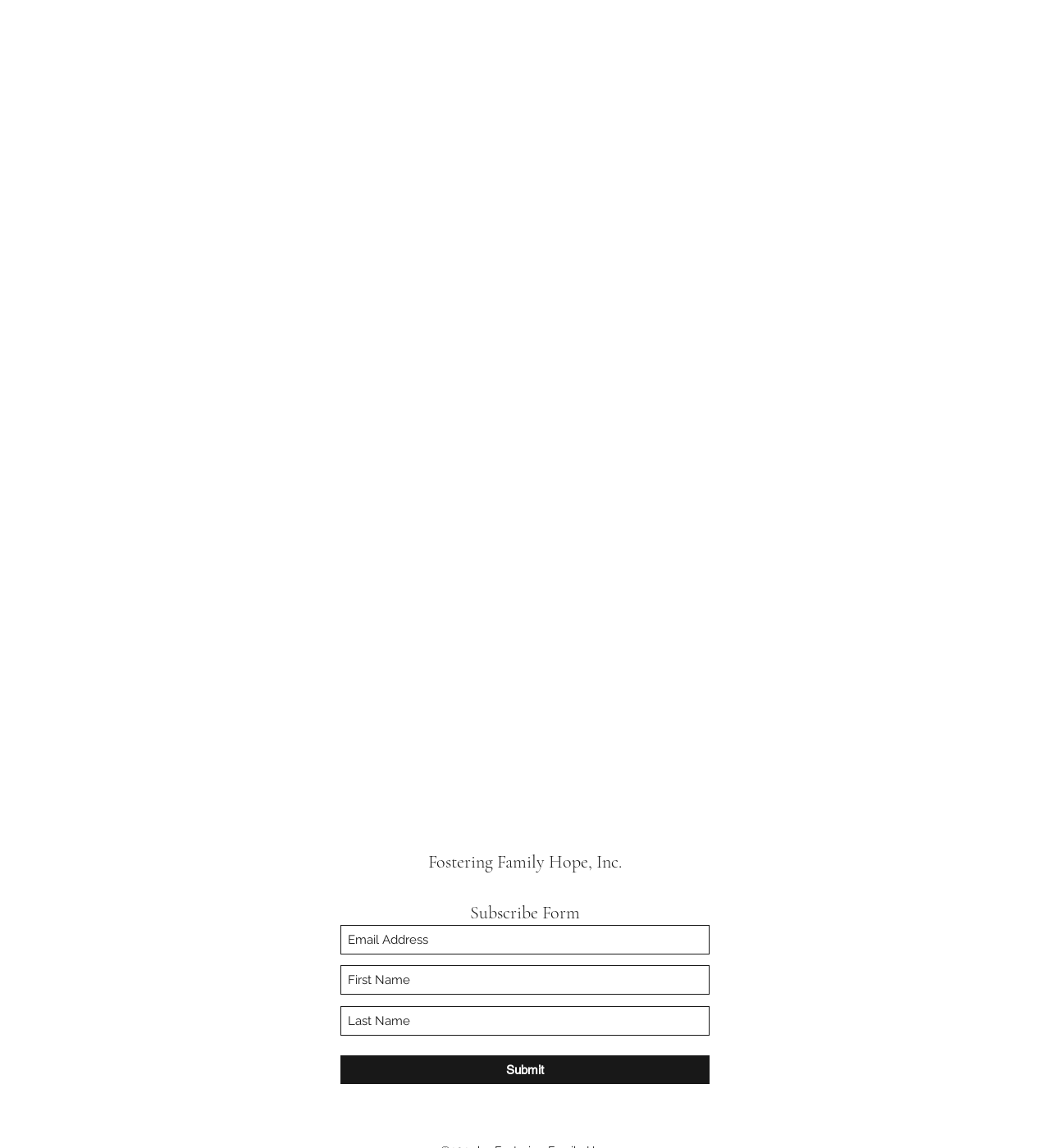For the following element description, predict the bounding box coordinates in the format (top-left x, top-left y, bottom-right x, bottom-right y). All values should be floating point numbers between 0 and 1. Description: conservative

None